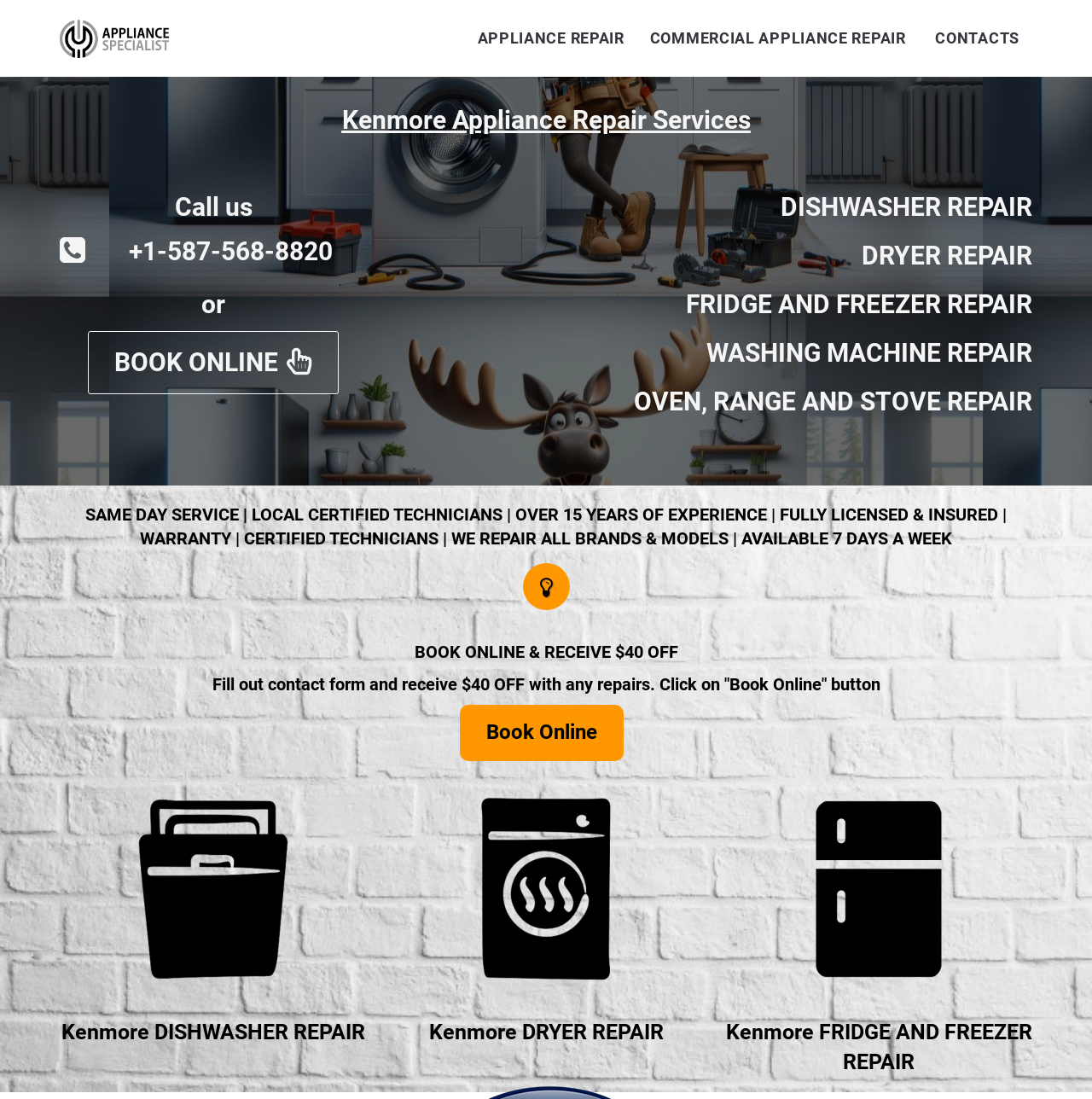Please locate the bounding box coordinates of the element that needs to be clicked to achieve the following instruction: "Book online". The coordinates should be four float numbers between 0 and 1, i.e., [left, top, right, bottom].

[0.08, 0.301, 0.31, 0.359]